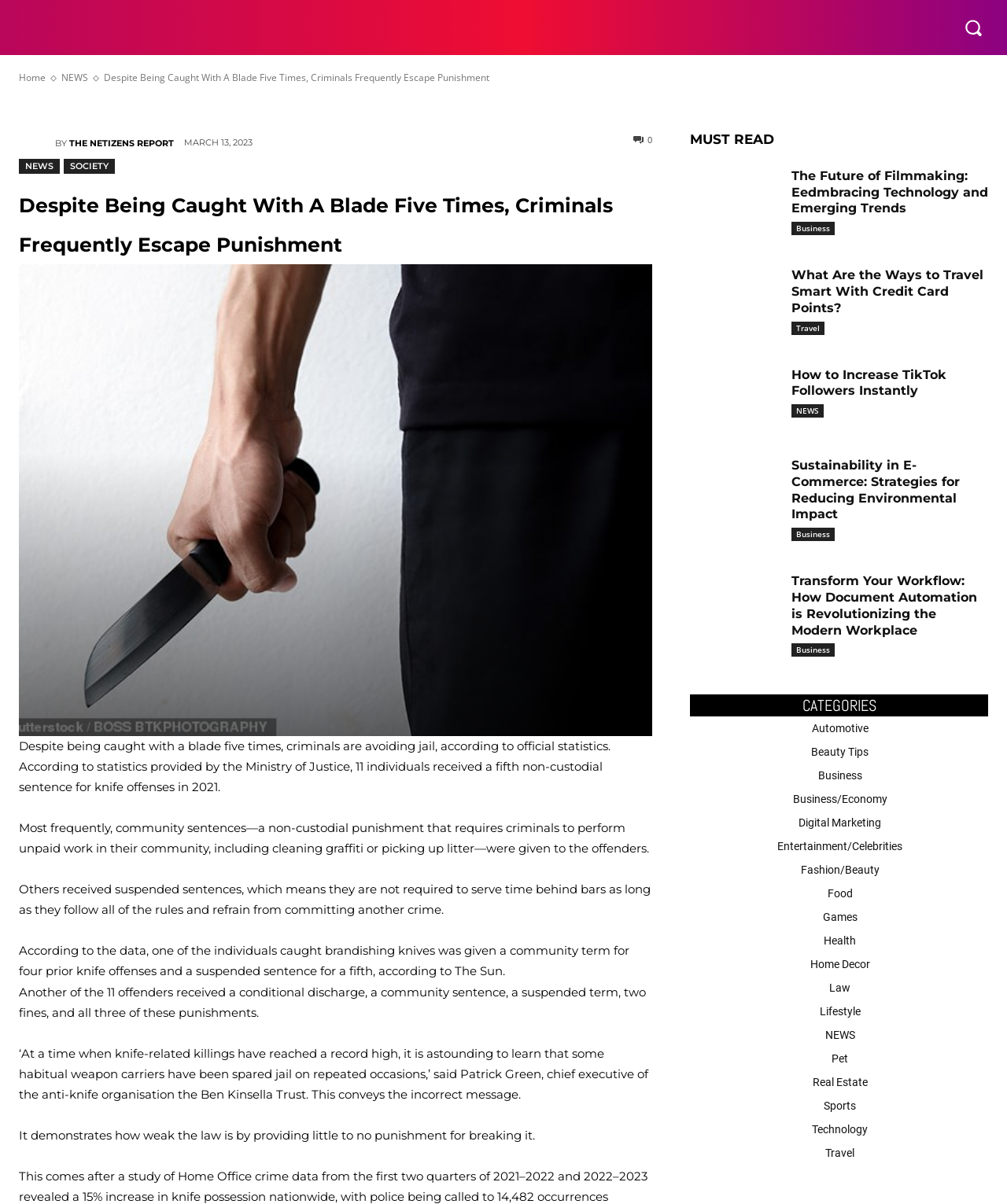What type of punishment did one of the offenders receive for four prior knife offenses?
Answer the question in a detailed and comprehensive manner.

According to the article, 'one of the individuals caught brandishing knives was given a community term for four prior knife offenses and a suspended sentence for a fifth, according to The Sun.' This information is provided in the fifth paragraph of the article.